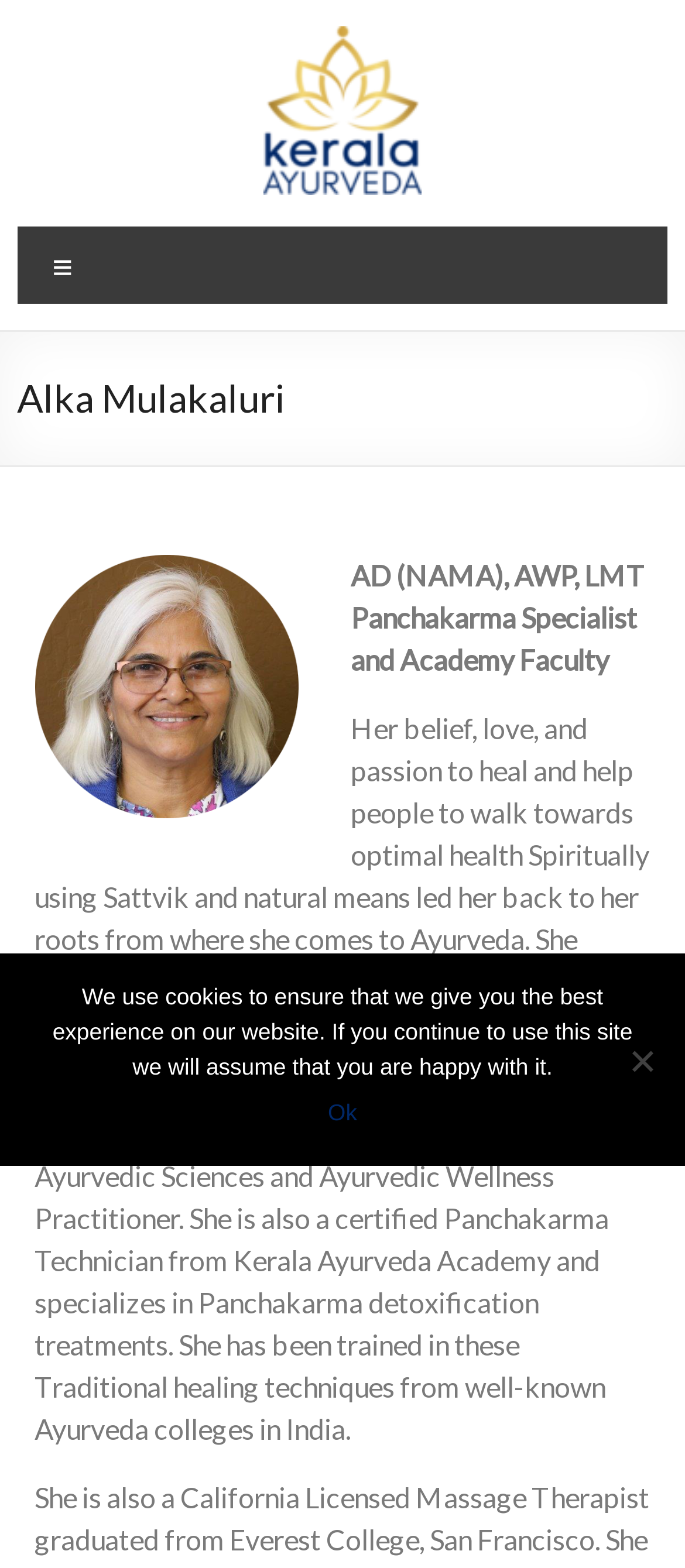Based on the image, provide a detailed response to the question:
Where did Alka graduate from?

The webpage mentions that Alka is a graduate Practitioner from Kerala Ayurveda Academy, which is obtained from the static text element describing her education background.